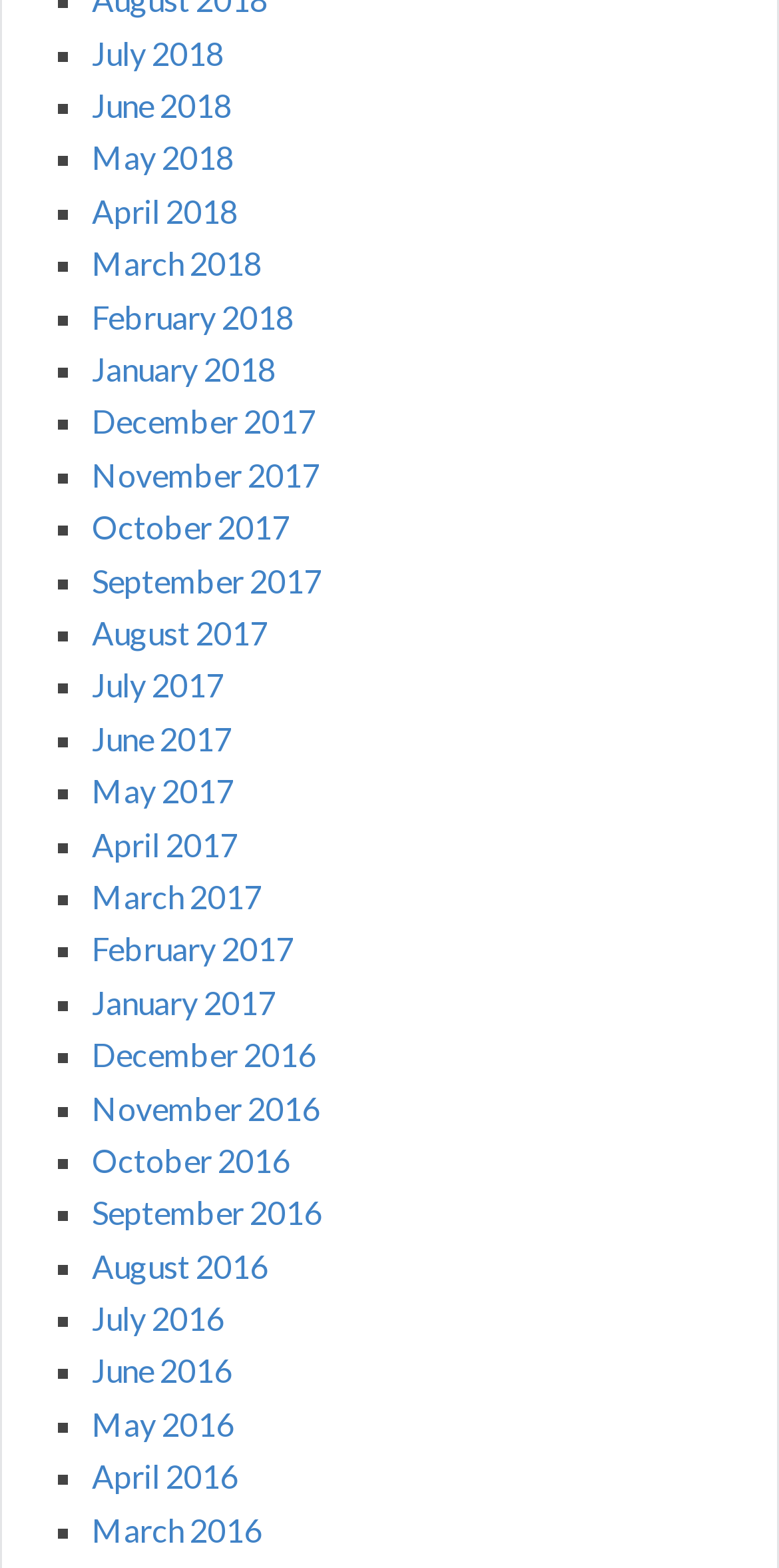Answer in one word or a short phrase: 
Are the months listed in chronological order?

Yes